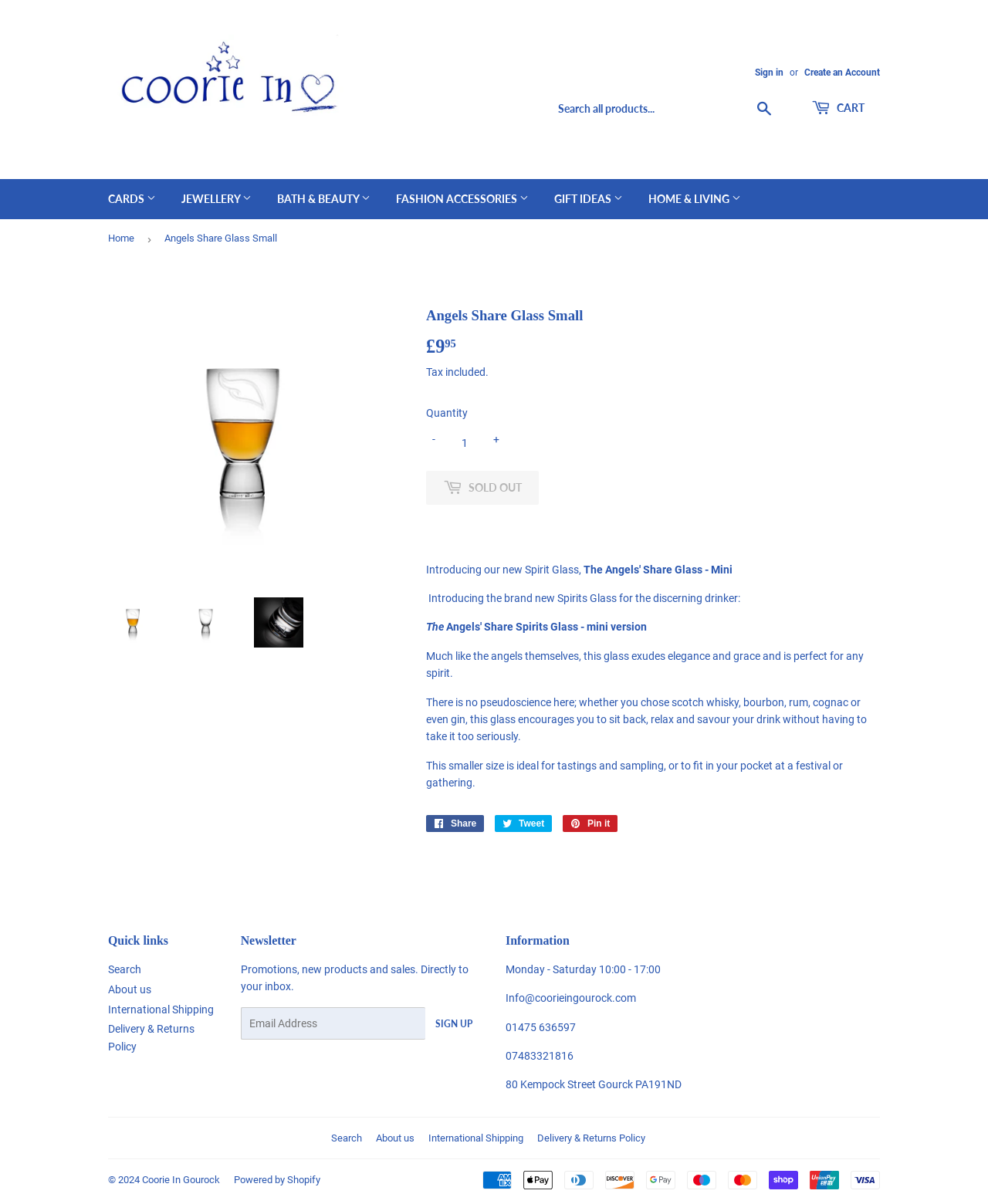Please reply to the following question using a single word or phrase: 
What type of products can be found in the 'BATH & BEAUTY' section?

Bath and beauty products